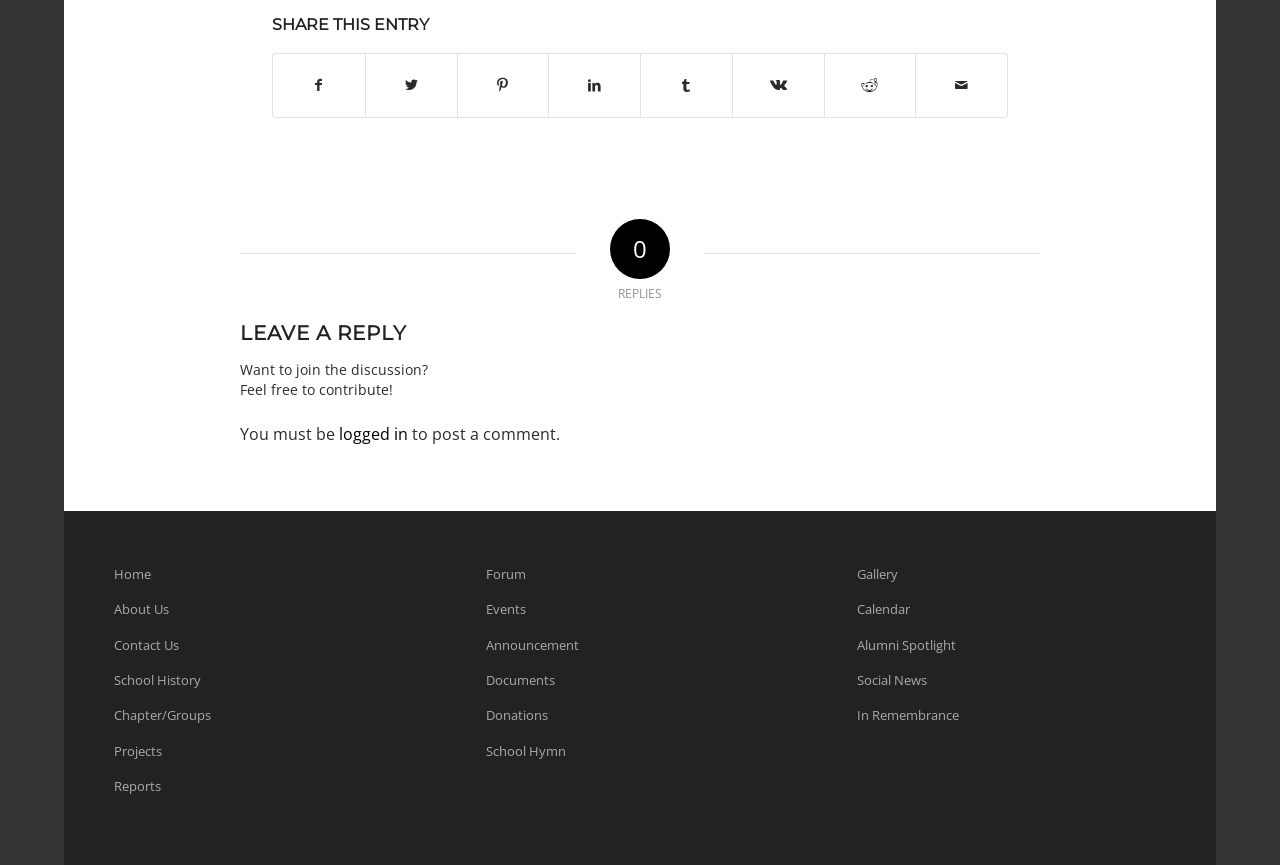Can you determine the bounding box coordinates of the area that needs to be clicked to fulfill the following instruction: "Go to the forum"?

[0.379, 0.644, 0.621, 0.685]